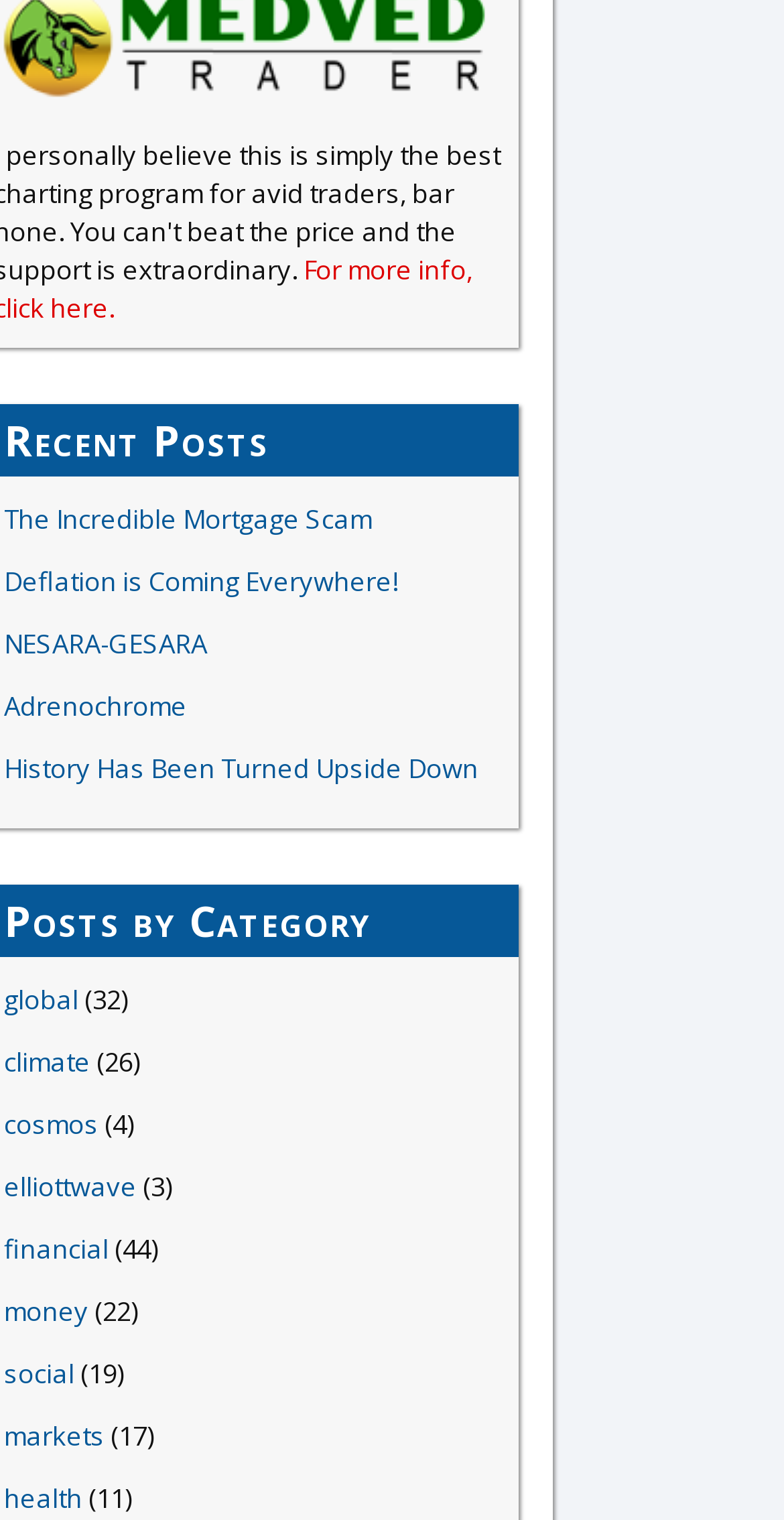Find the bounding box coordinates for the HTML element described as: "global". The coordinates should consist of four float values between 0 and 1, i.e., [left, top, right, bottom].

[0.005, 0.645, 0.1, 0.669]